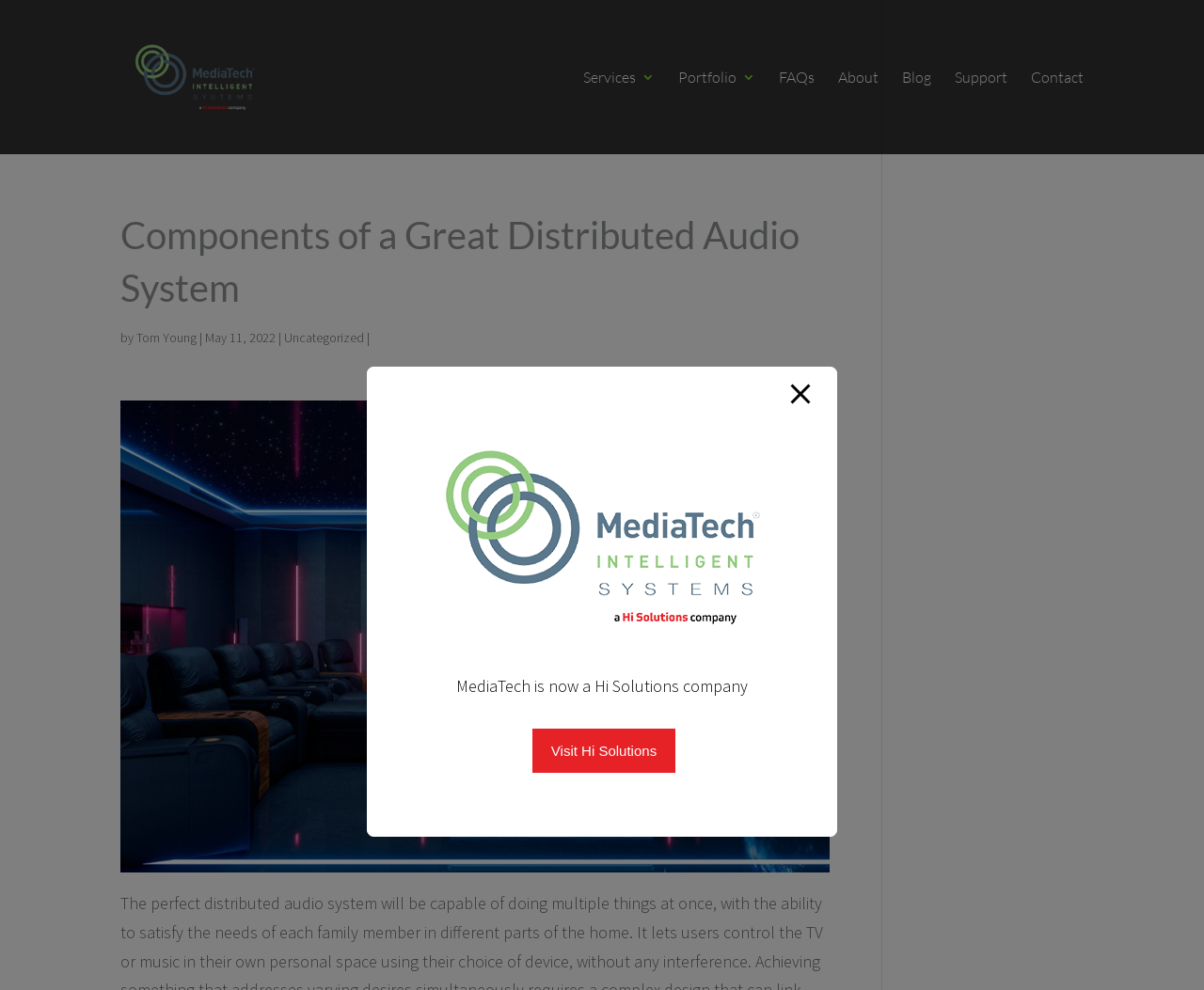Pinpoint the bounding box coordinates of the clickable element to carry out the following instruction: "Click on 'About Us'."

None